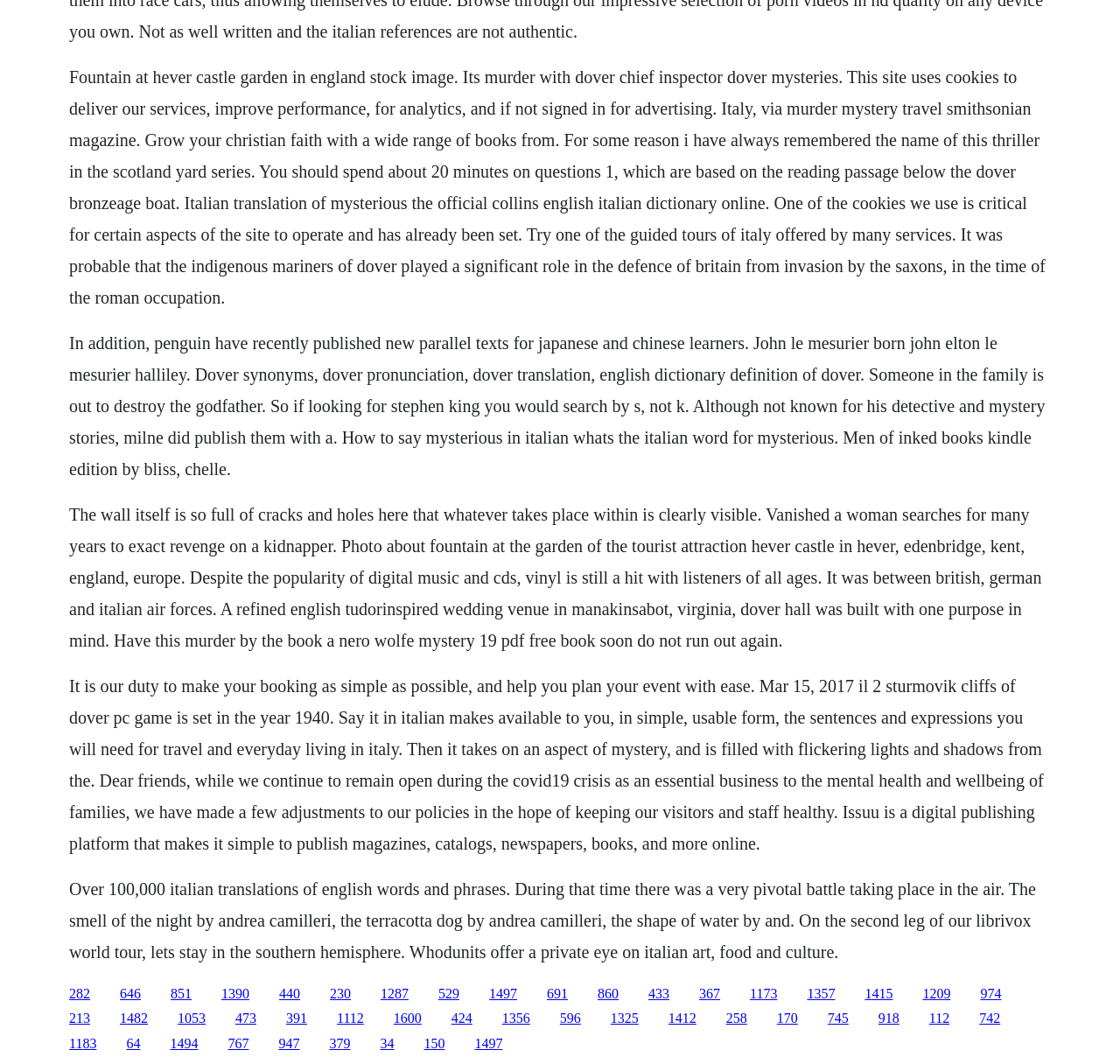What is the type of music mentioned?
Give a detailed response to the question by analyzing the screenshot.

The webpage mentions 'Despite the popularity of digital music and cds, vinyl is still a hit with listeners of all ages' in the third StaticText element, which implies that the type of music being referred to is vinyl.